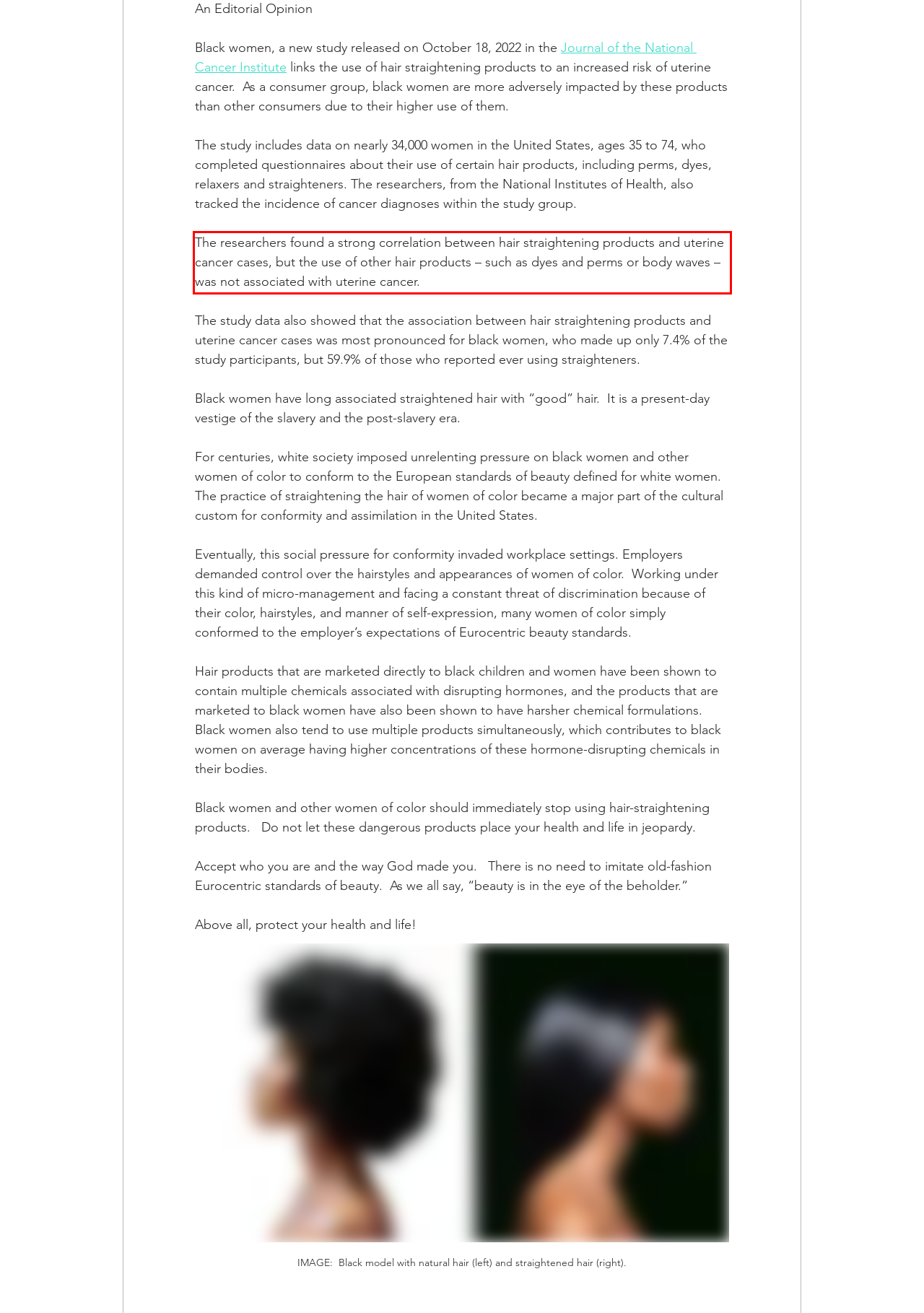You have a webpage screenshot with a red rectangle surrounding a UI element. Extract the text content from within this red bounding box.

The researchers found a strong correlation between hair straightening products and uterine cancer cases, but the use of other hair products – such as dyes and perms or body waves – was not associated with uterine cancer.